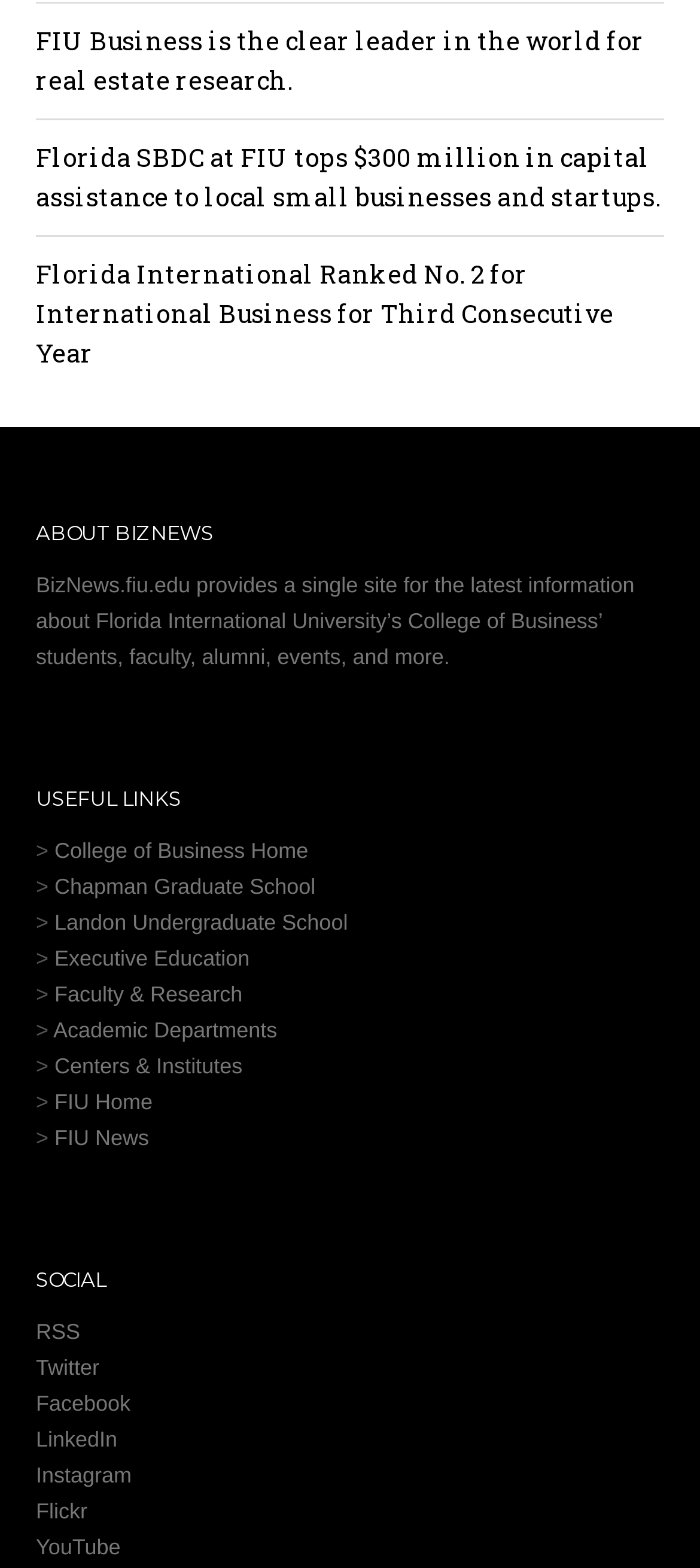Please indicate the bounding box coordinates of the element's region to be clicked to achieve the instruction: "Follow FIU Business on Twitter". Provide the coordinates as four float numbers between 0 and 1, i.e., [left, top, right, bottom].

[0.051, 0.864, 0.142, 0.88]